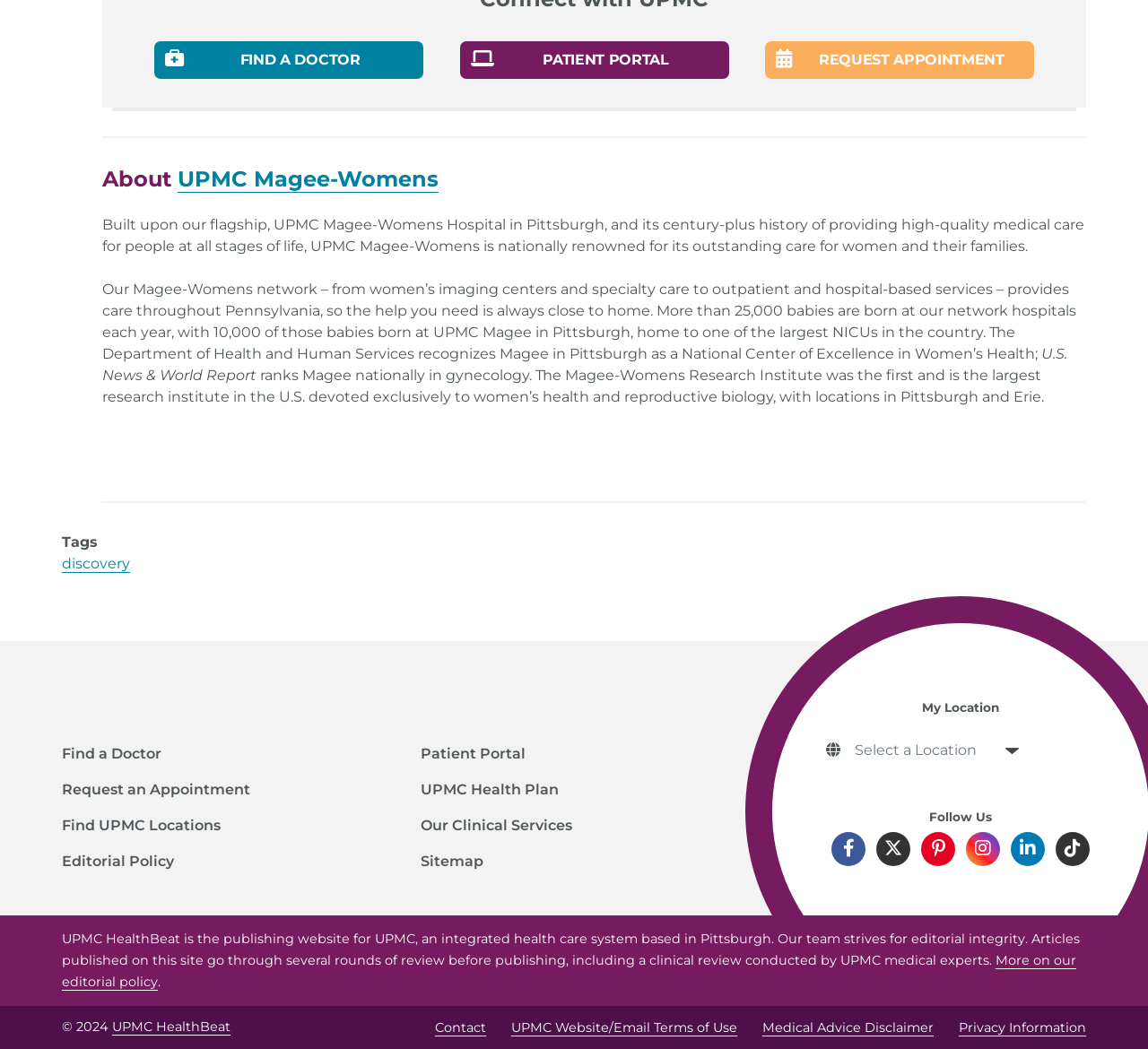Please determine the bounding box coordinates of the section I need to click to accomplish this instruction: "Find a Doctor".

[0.134, 0.039, 0.368, 0.075]